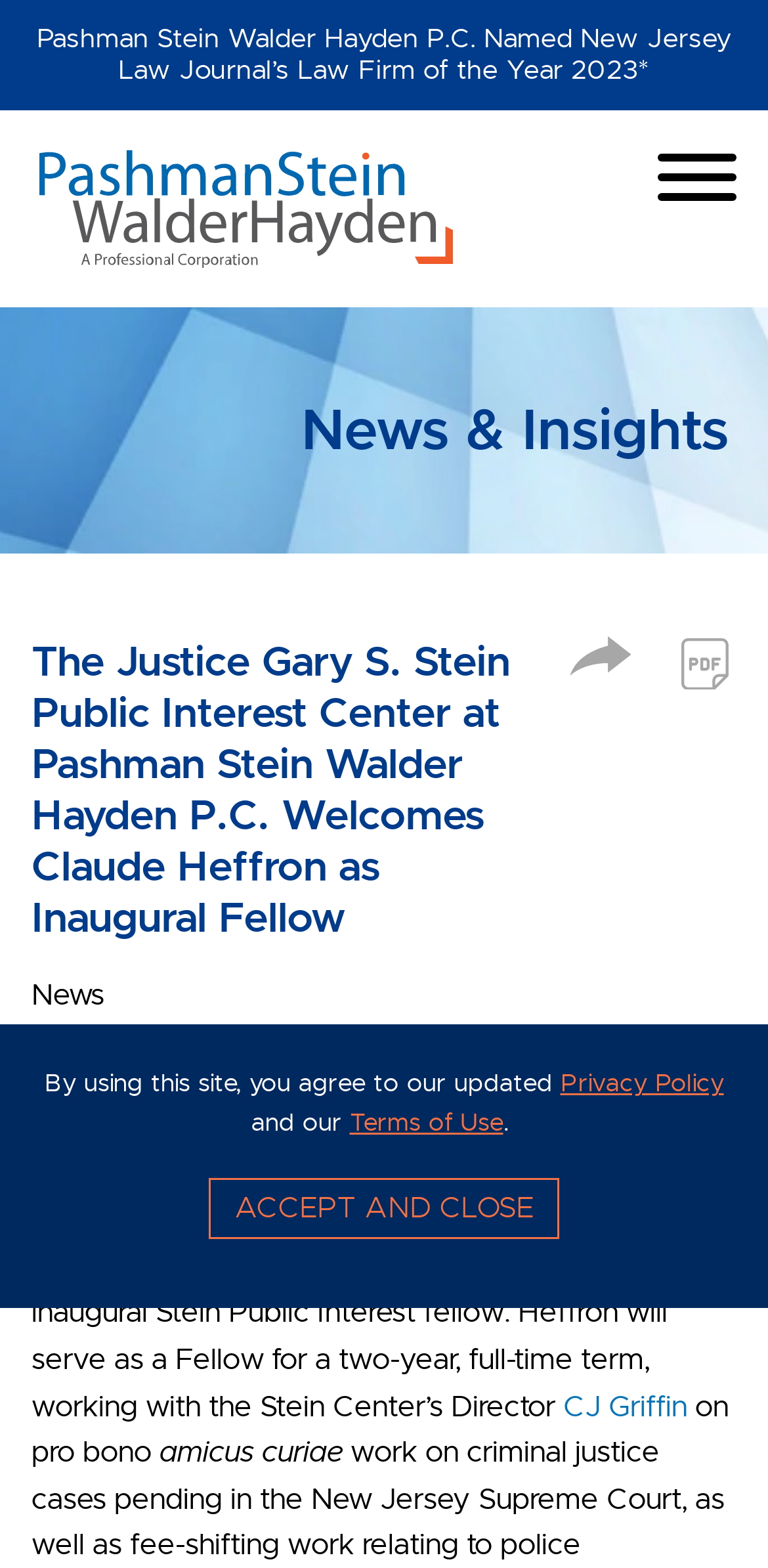Utilize the details in the image to thoroughly answer the following question: What is the name of the law firm?

I found the answer by looking at the link with the text 'Pashman Stein Walder Hayden P.C.' which is located at the top of the webpage, indicating that it is the name of the law firm.